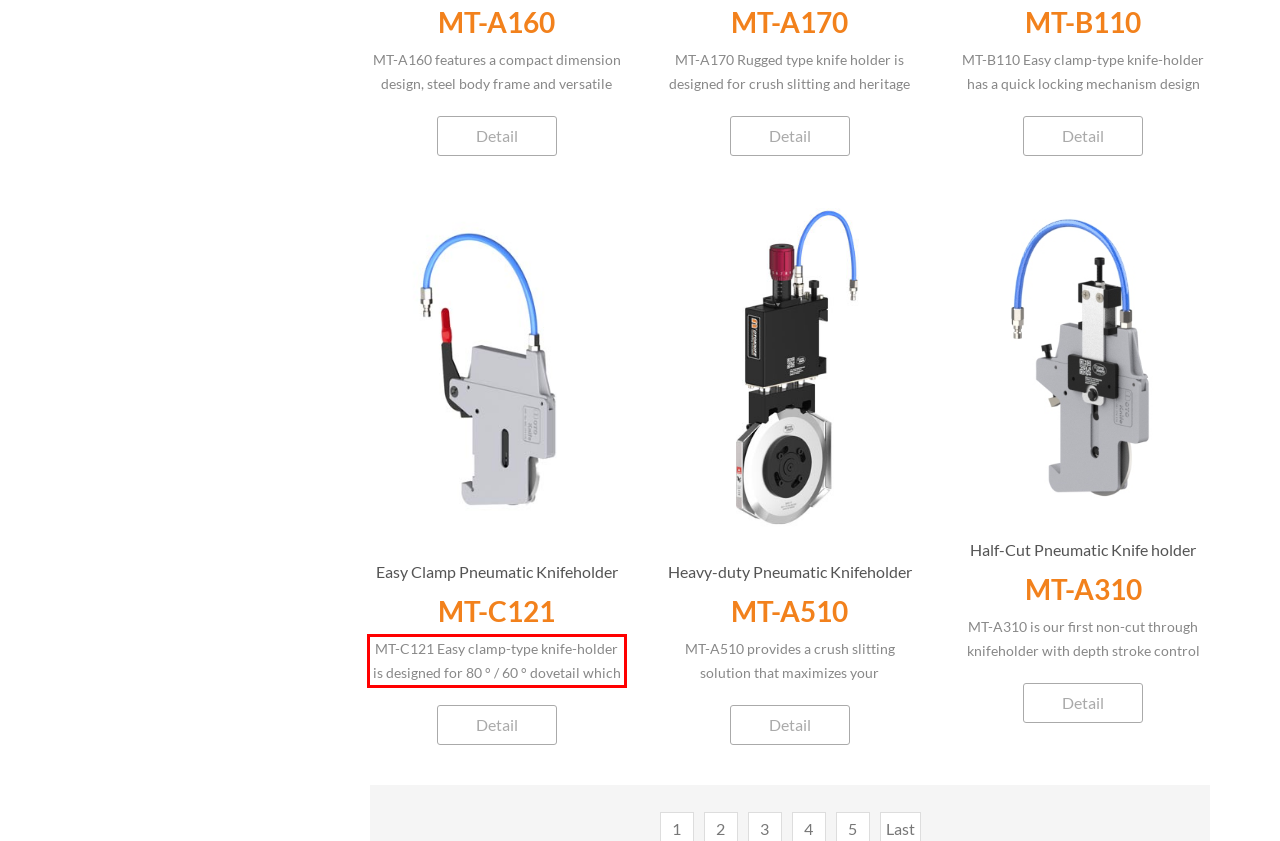Please identify the text within the red rectangular bounding box in the provided webpage screenshot.

MT-C121 Easy clamp-type knife-holder is designed for 80 ° / 60 ° dovetail which has a quick locking mechanism design for time-saving in its class. With its easy clamp, it tools free for locking knife-holder on guide-bar only via clamp handle and also can prevent over-tightening screw to damage knife-holder. Optionally teeth ruler with our guide-bar which makes arrange position easily and boost your productivity. MT-C121 is engineered for easy operation and time-saving, it allows adapt many slitting applications like light rubber, paper, cloth, plastic film... etc..